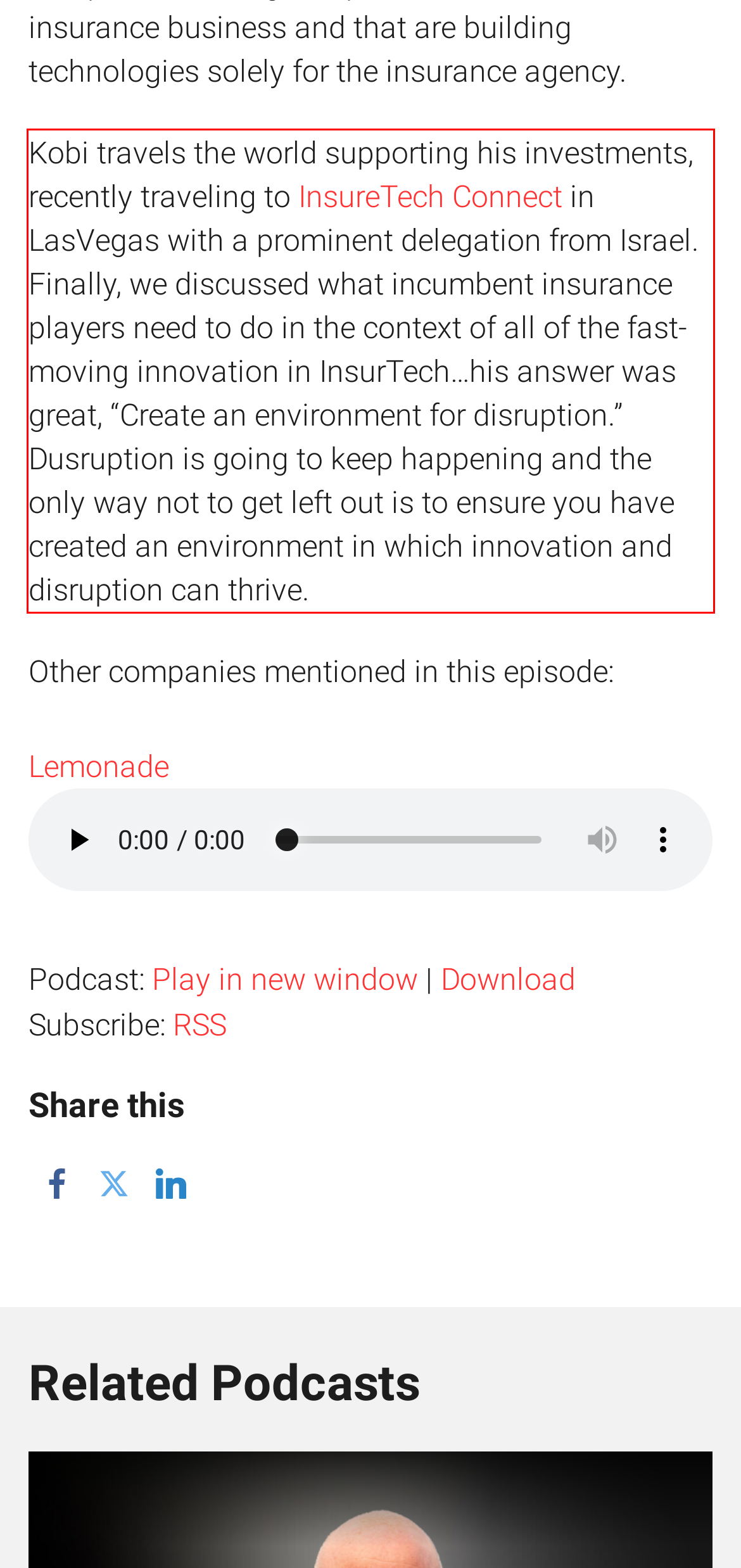Review the screenshot of the webpage and recognize the text inside the red rectangle bounding box. Provide the extracted text content.

Kobi travels the world supporting his investments, recently traveling to InsureTech Connect in LasVegas with a prominent delegation from Israel. Finally, we discussed what incumbent insurance players need to do in the context of all of the fast-moving innovation in InsurTech…his answer was great, “Create an environment for disruption.” Dusruption is going to keep happening and the only way not to get left out is to ensure you have created an environment in which innovation and disruption can thrive.